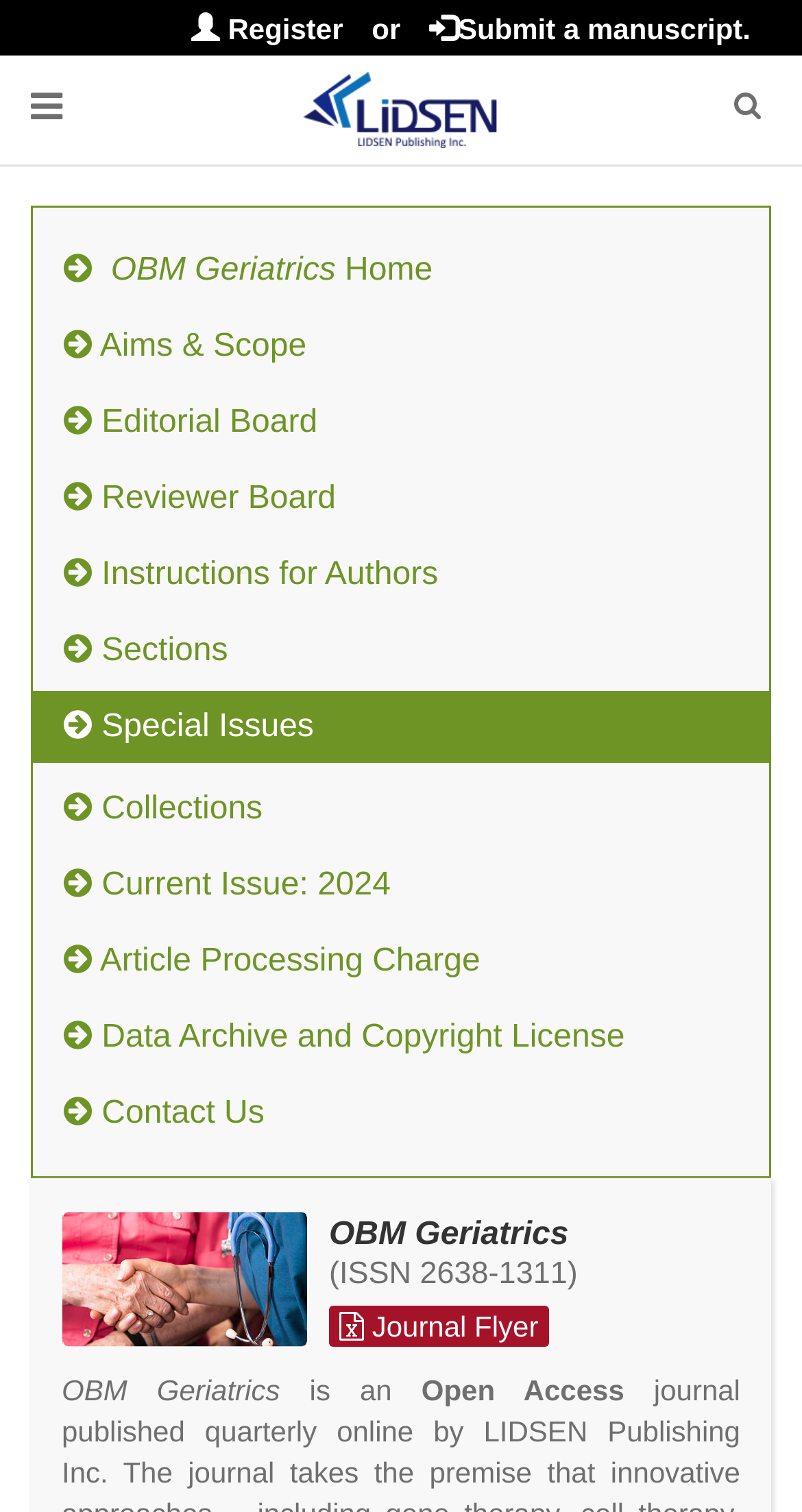What is the type of access of the journal?
Based on the image, answer the question in a detailed manner.

I found the type of access of the journal by looking at the static text 'is an Open Access' at the bottom of the page.